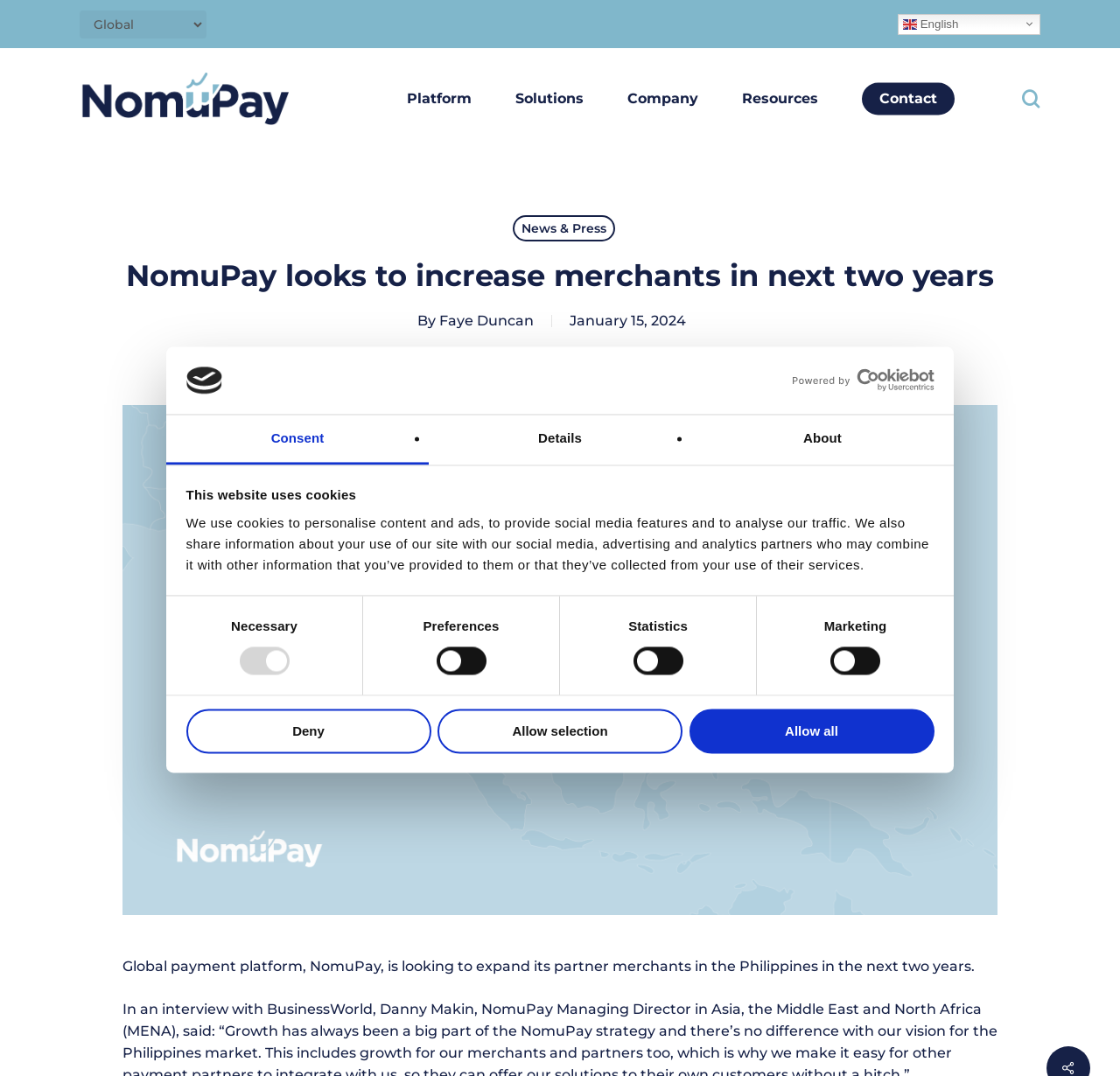Please identify the bounding box coordinates of the clickable element to fulfill the following instruction: "Search for something". The coordinates should be four float numbers between 0 and 1, i.e., [left, top, right, bottom].

[0.07, 0.15, 0.93, 0.212]